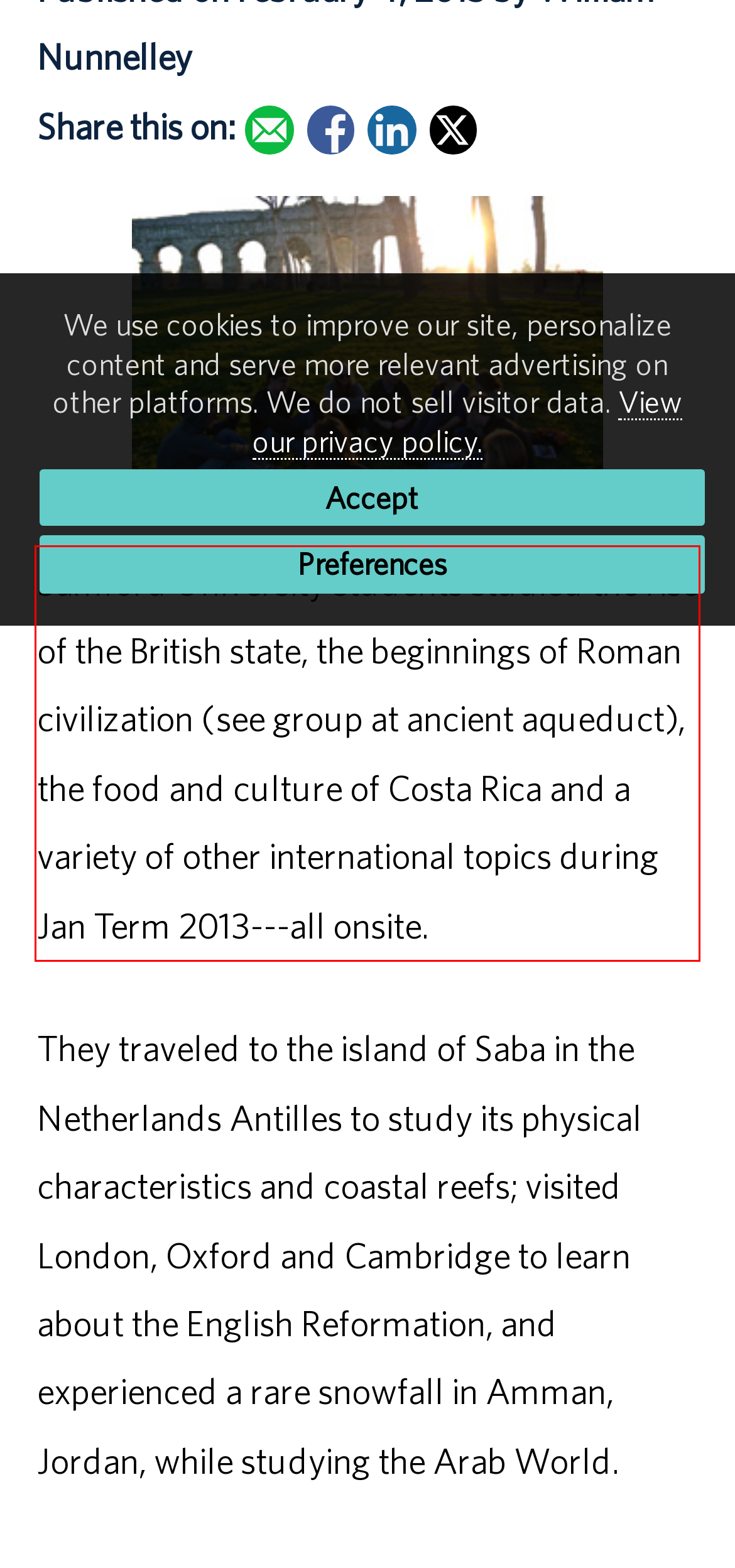You are provided with a screenshot of a webpage that includes a UI element enclosed in a red rectangle. Extract the text content inside this red rectangle.

Samford University students studied the rise of the British state, the beginnings of Roman civilization (see group at ancient aqueduct), the food and culture of Costa Rica and a variety of other international topics during Jan Term 2013---all onsite.